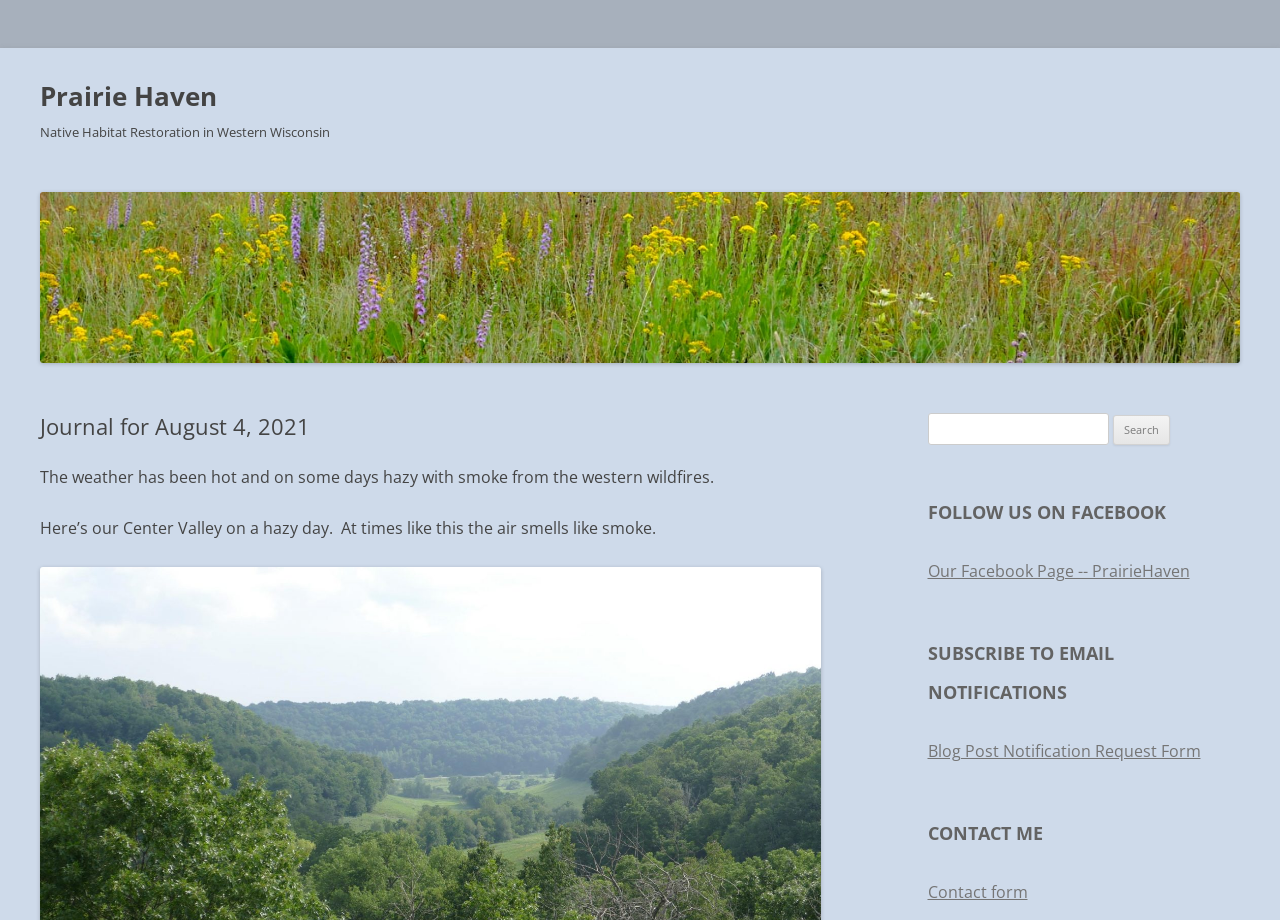Use the information in the screenshot to answer the question comprehensively: What can be searched on this webpage?

The search bar on the webpage has a placeholder text 'Search for:', indicating that users can search for anything on this webpage.